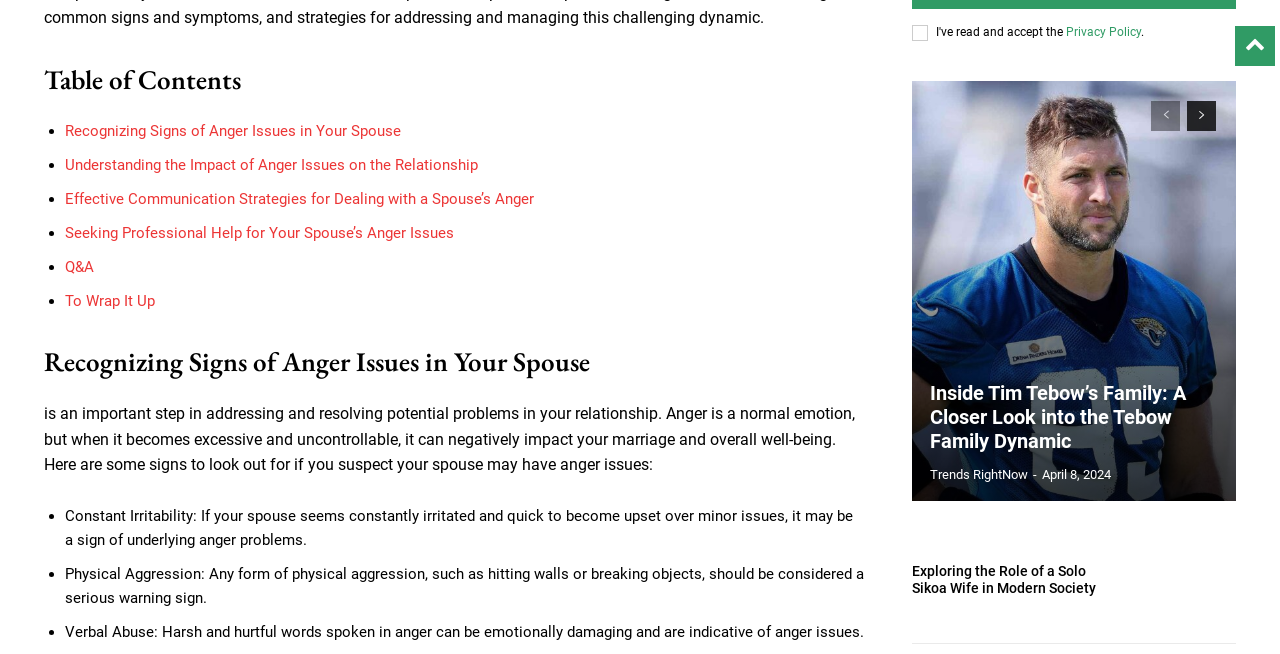Answer the question briefly using a single word or phrase: 
How many articles are recommended at the bottom of the page?

2